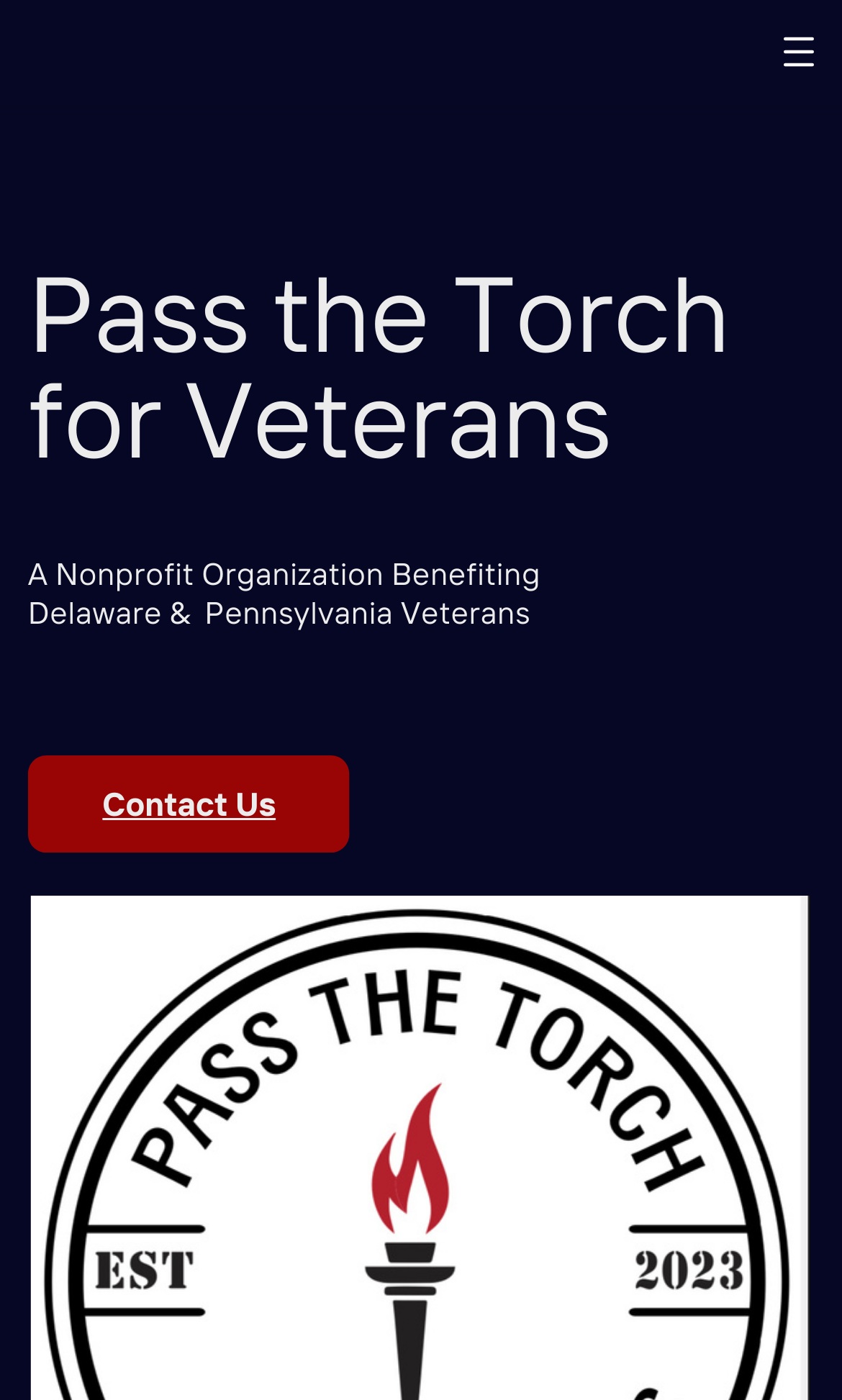What is the name of the organization?
Provide an in-depth and detailed explanation in response to the question.

The name of the organization can be found in the StaticText element with the text 'Pass the Torch for Veterans' located at the top of the webpage, which is likely to be the title or header of the webpage.